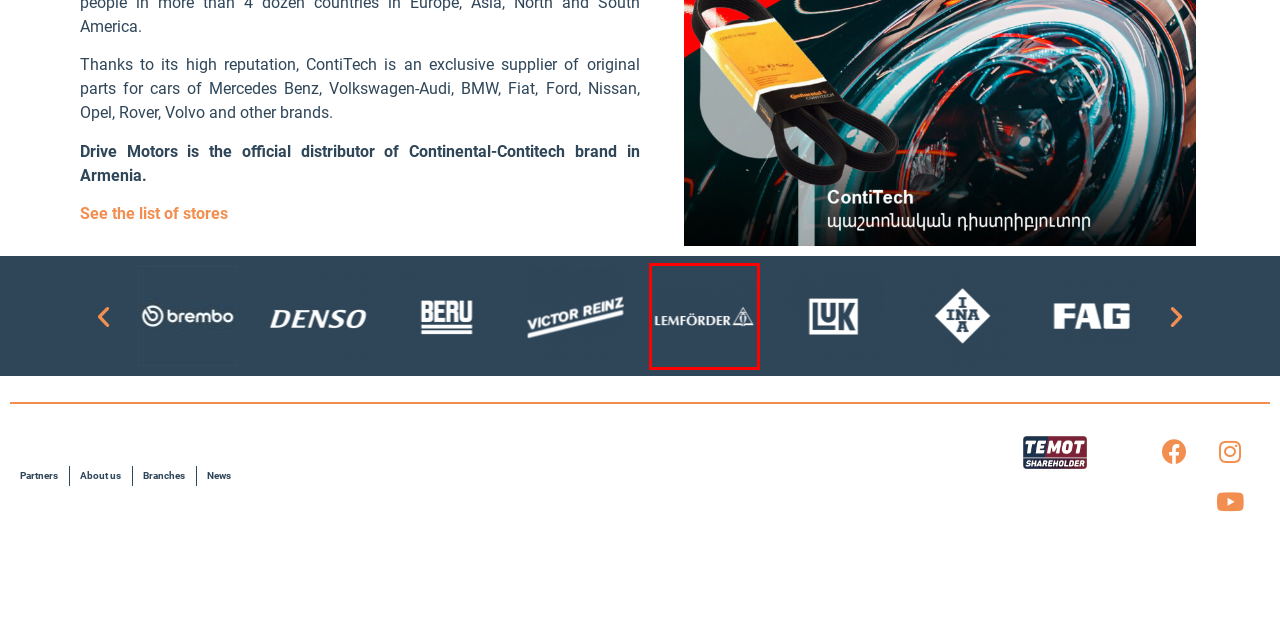Evaluate the webpage screenshot and identify the element within the red bounding box. Select the webpage description that best fits the new webpage after clicking the highlighted element. Here are the candidates:
A. INA Armenia - Official Distributor of Drive Motors
B. Sachs Armenia - Official Distributor of Drive Motors
C. BERU Armenia - Official Distributor of Drive Motors
D. Airtex Armenia - Official Distributor
E. LUK Armenia - Official Distributor of Drive Motors
F. News - Drive Motors
G. VictorReinz Armenia - Official Distributor of Drive Motors
H. Lemforder Armenia - Official Distributor of Drive Motors

C